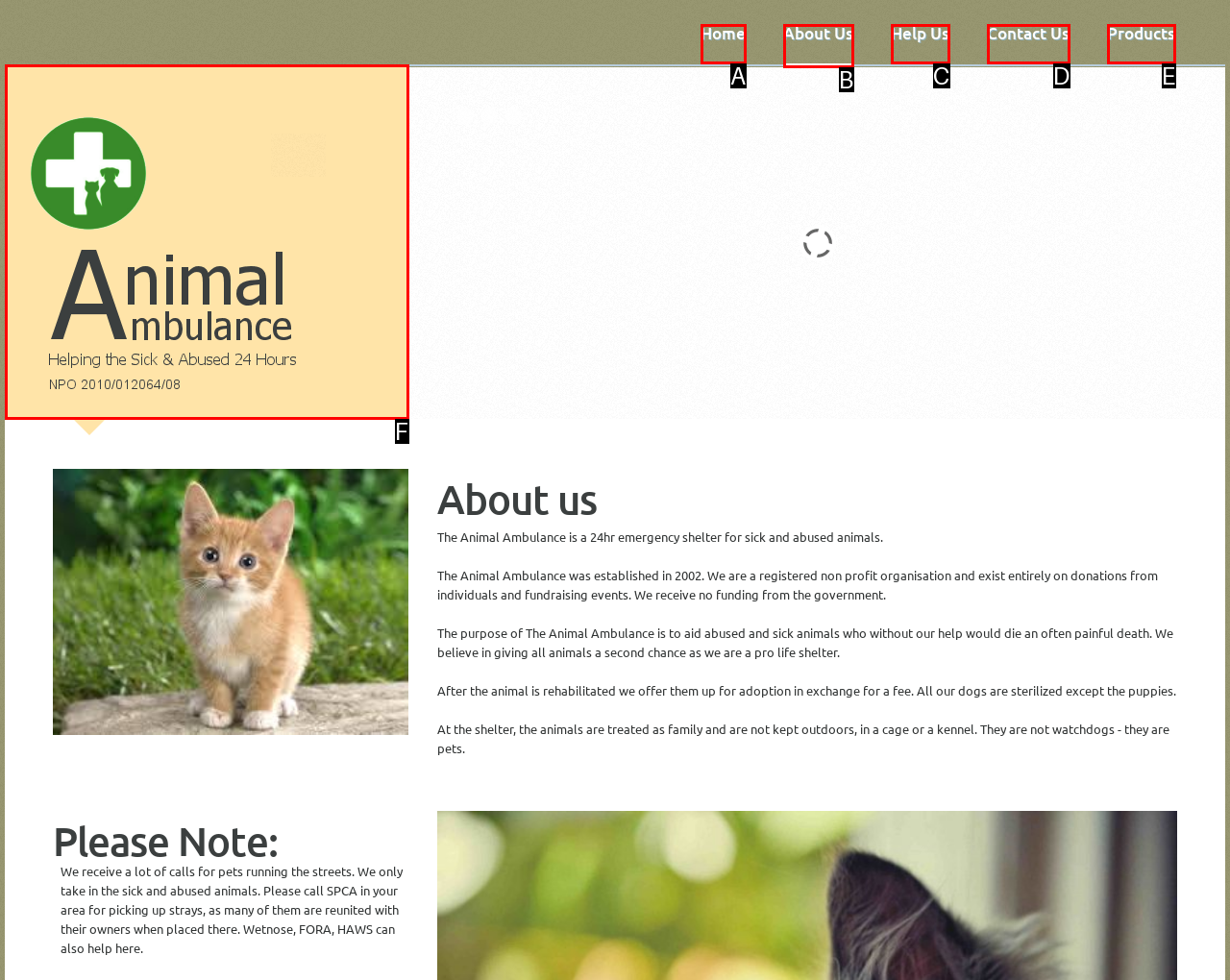From the description: alt="8 yacht chartering", select the HTML element that fits best. Reply with the letter of the appropriate option.

F